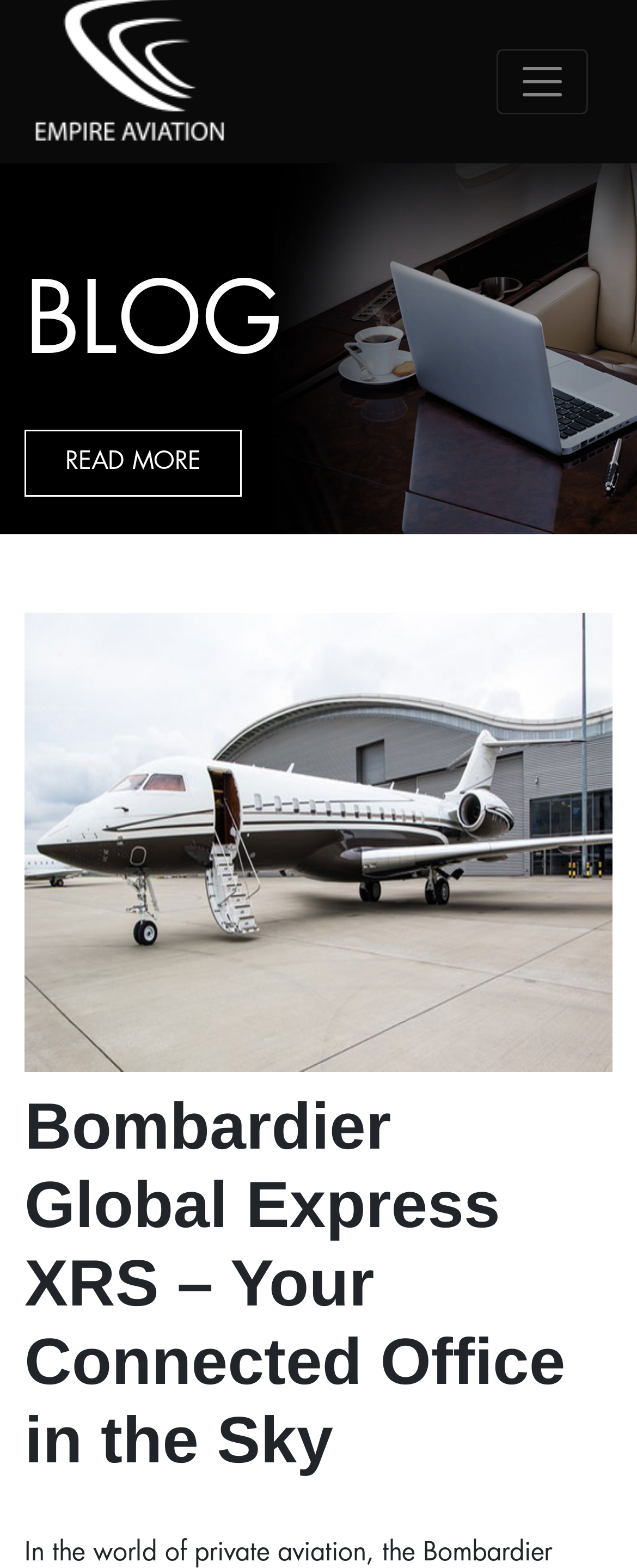Extract the top-level heading from the webpage and provide its text.

Bombardier Global Express XRS – Your Connected Office in the Sky